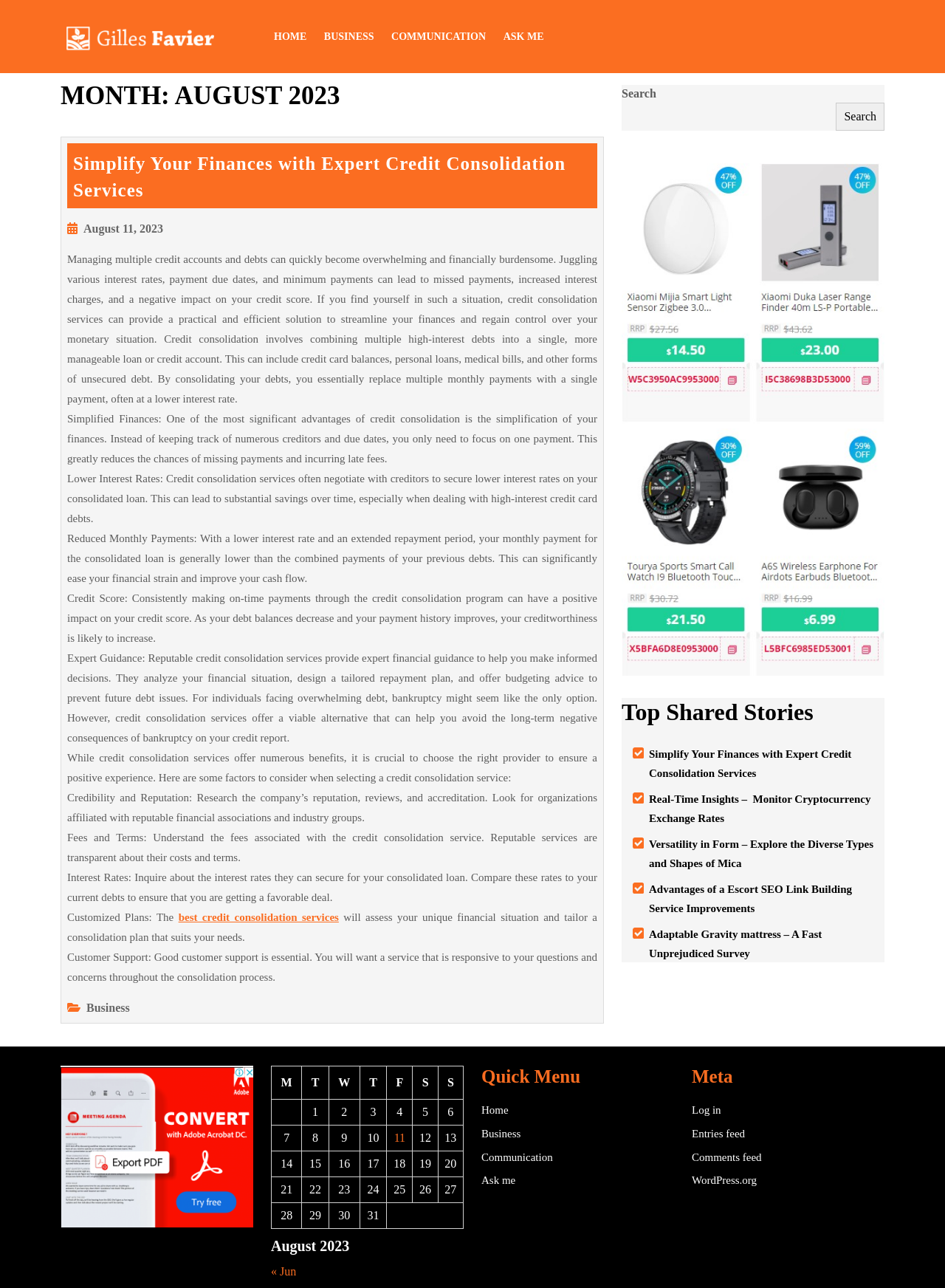Pinpoint the bounding box coordinates of the element you need to click to execute the following instruction: "Check the calendar for August 2023". The bounding box should be represented by four float numbers between 0 and 1, in the format [left, top, right, bottom].

[0.287, 0.827, 0.491, 0.981]